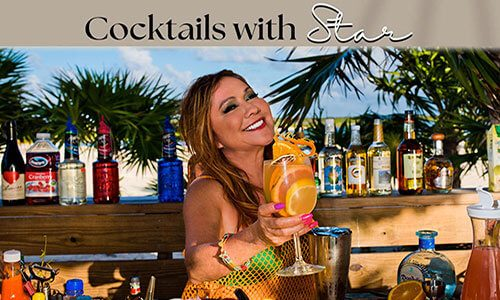Elaborate on all the elements present in the image.

The image features a cheerful woman holding a vibrant cocktail, radiating joy and warmth. She is positioned in front of a beautifully arranged bar, adorned with a selection of various colorful spirits and decorative bottles. The backdrop showcases lush, green palm leaves, evoking a tropical ambiance that complements the refreshing nature of the cocktails. Above her, in an elegant font, the phrase "Cocktails with Star" is displayed, suggesting a fun and inviting atmosphere for a series focused on cocktail recipes or mixology experiences. This setting captures the essence of relaxation and celebration, ideal for enjoying drinks in a sunny paradise.